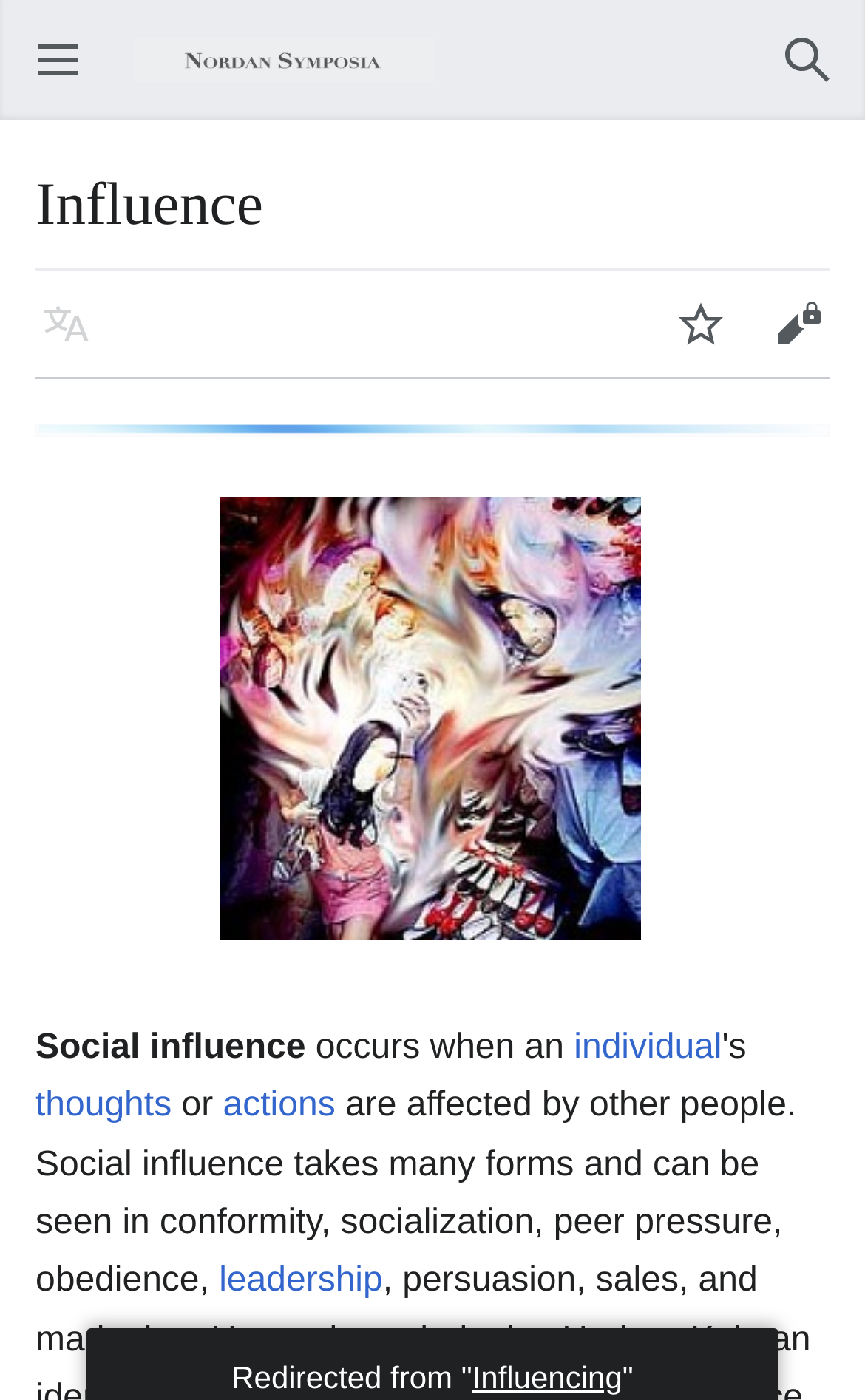Identify the bounding box coordinates of the region I need to click to complete this instruction: "Watch video".

[0.754, 0.197, 0.867, 0.267]